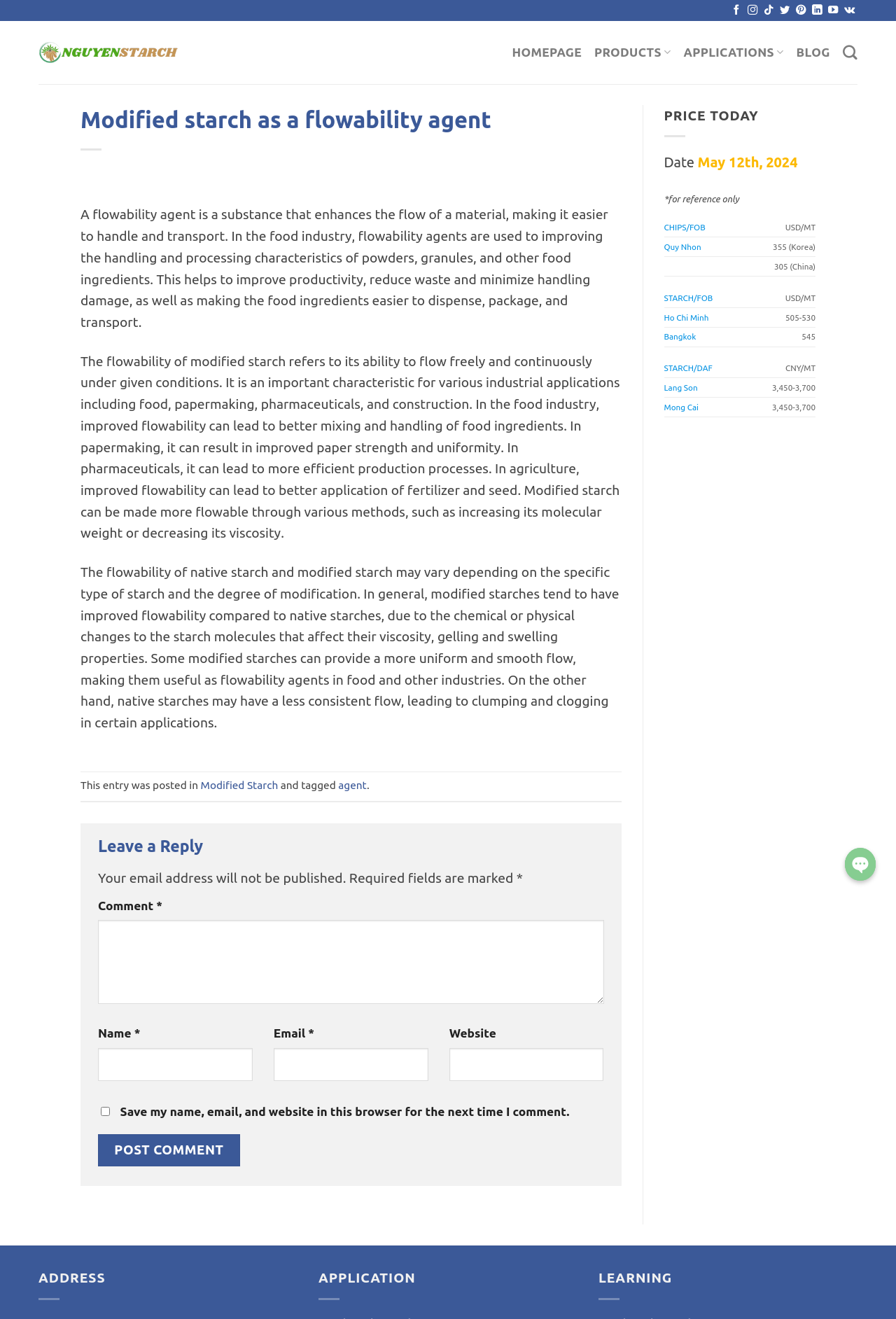Determine the bounding box coordinates for the clickable element to execute this instruction: "Post Comment". Provide the coordinates as four float numbers between 0 and 1, i.e., [left, top, right, bottom].

[0.109, 0.86, 0.268, 0.884]